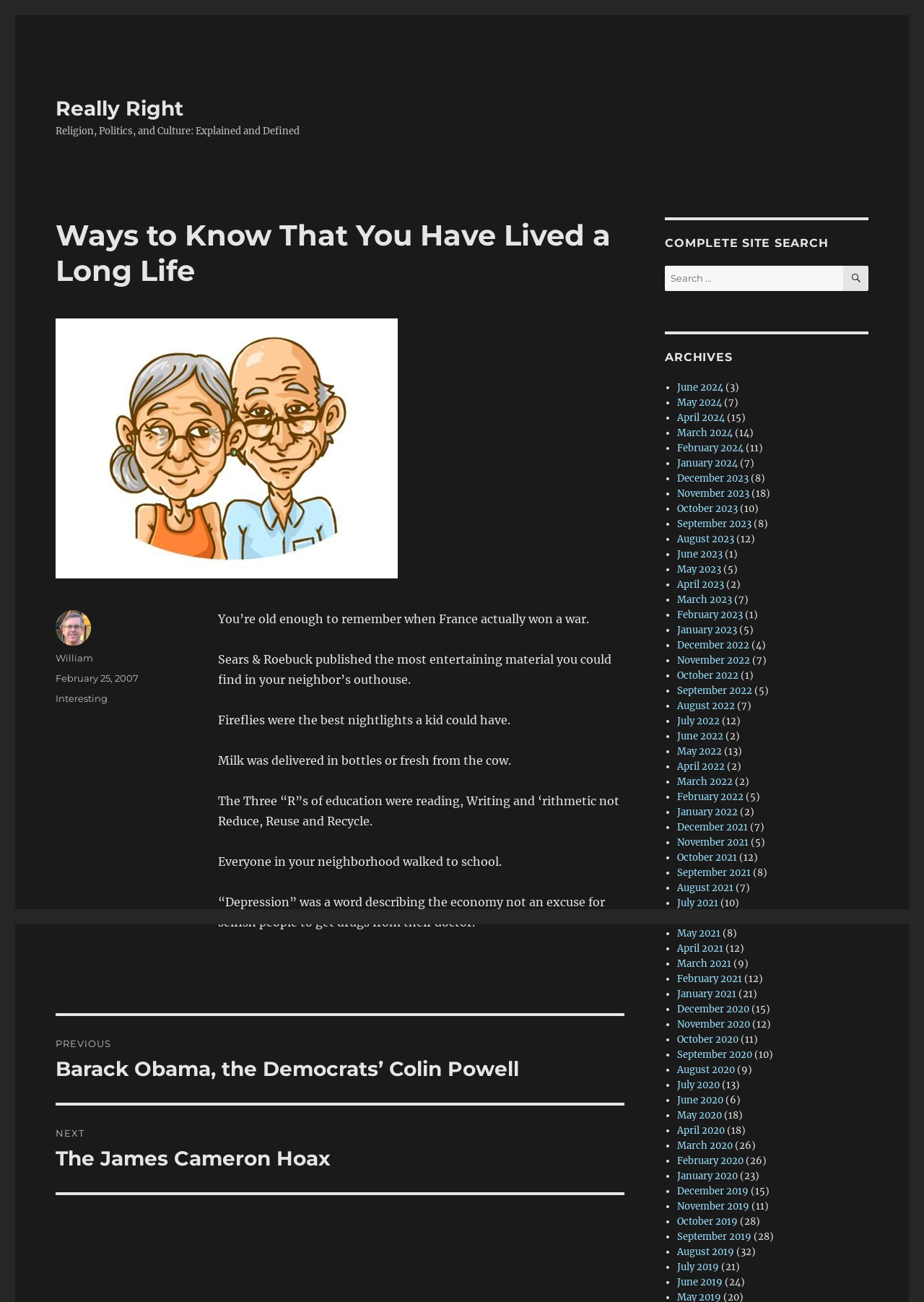Analyze the image and deliver a detailed answer to the question: What is the category of this post?

The category of this post can be found in the footer section of the webpage, where it says 'Categories' followed by a link 'Interesting'.